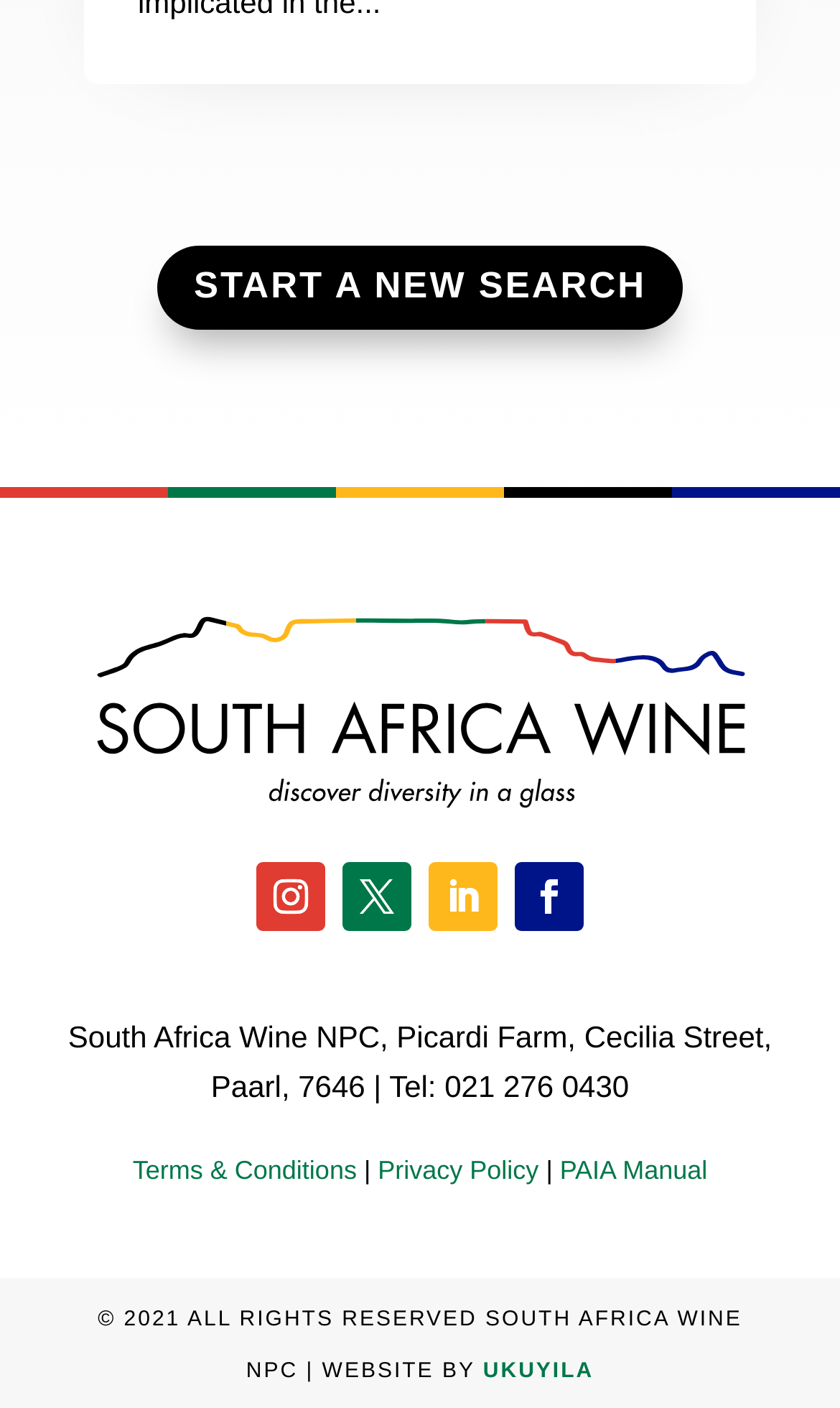Identify the bounding box coordinates of the specific part of the webpage to click to complete this instruction: "visit UKUYILA website".

[0.575, 0.966, 0.707, 0.982]